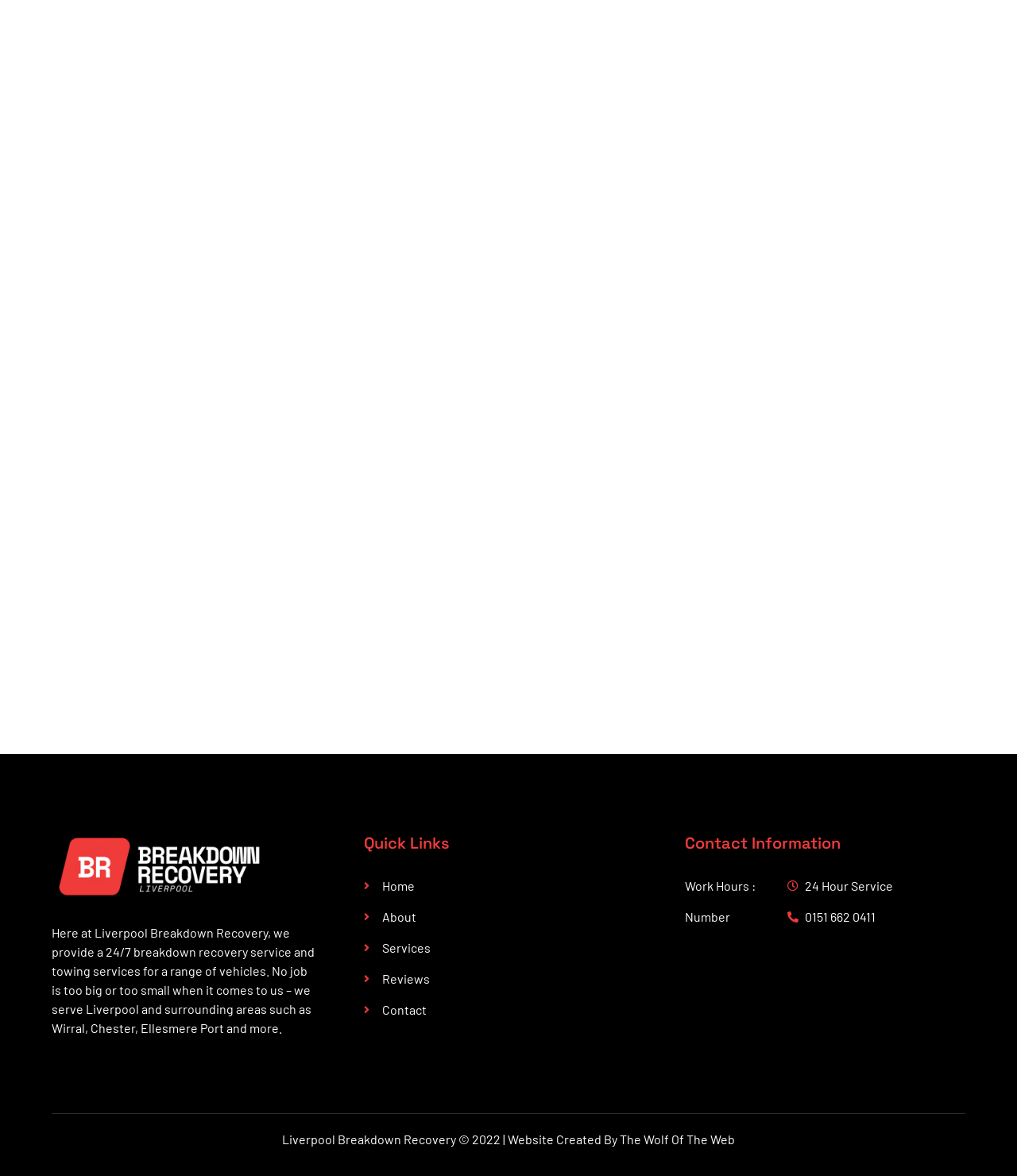Show the bounding box coordinates for the HTML element described as: "The Wolf Of The Web".

[0.609, 0.962, 0.723, 0.975]